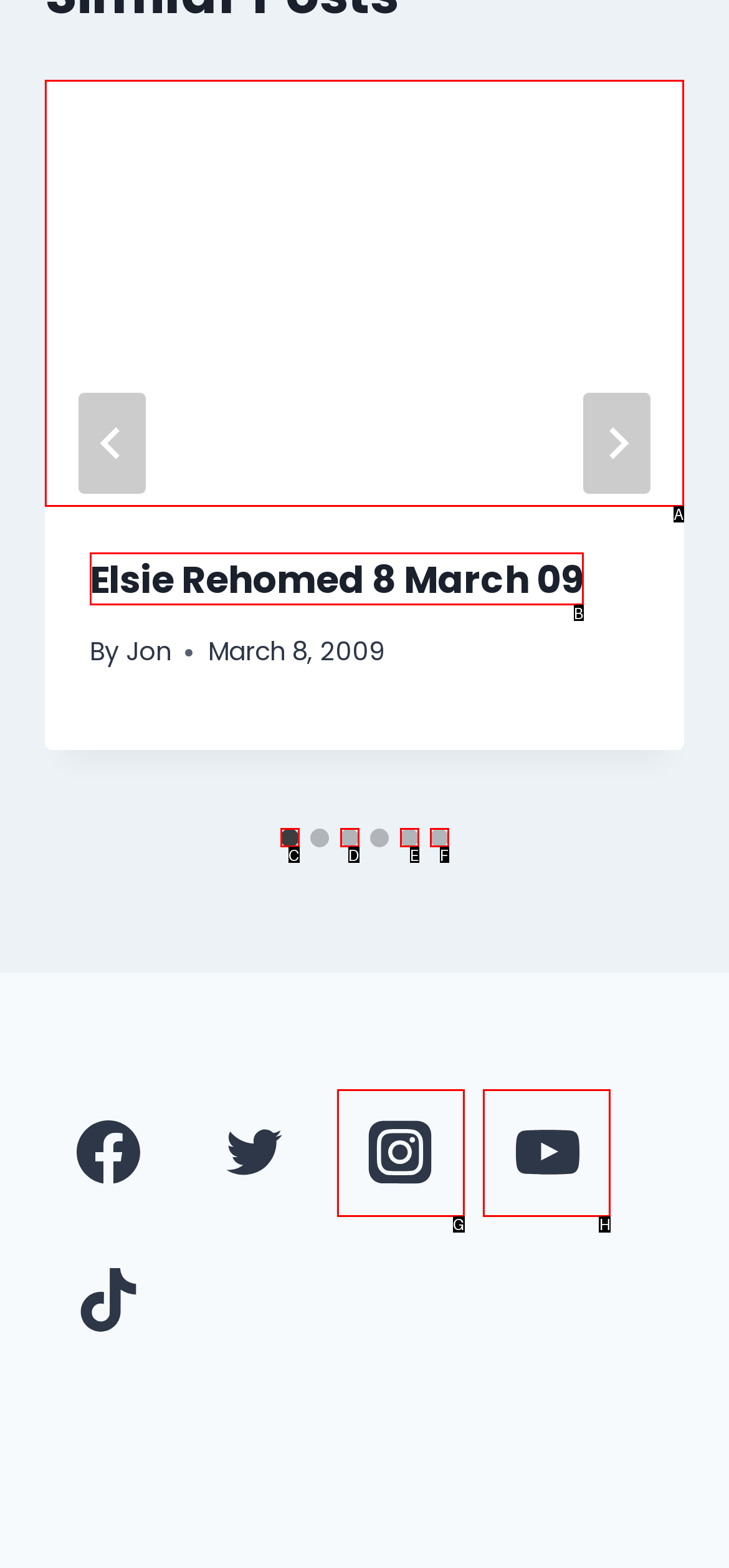Point out the UI element to be clicked for this instruction: Go to the first post. Provide the answer as the letter of the chosen element.

A